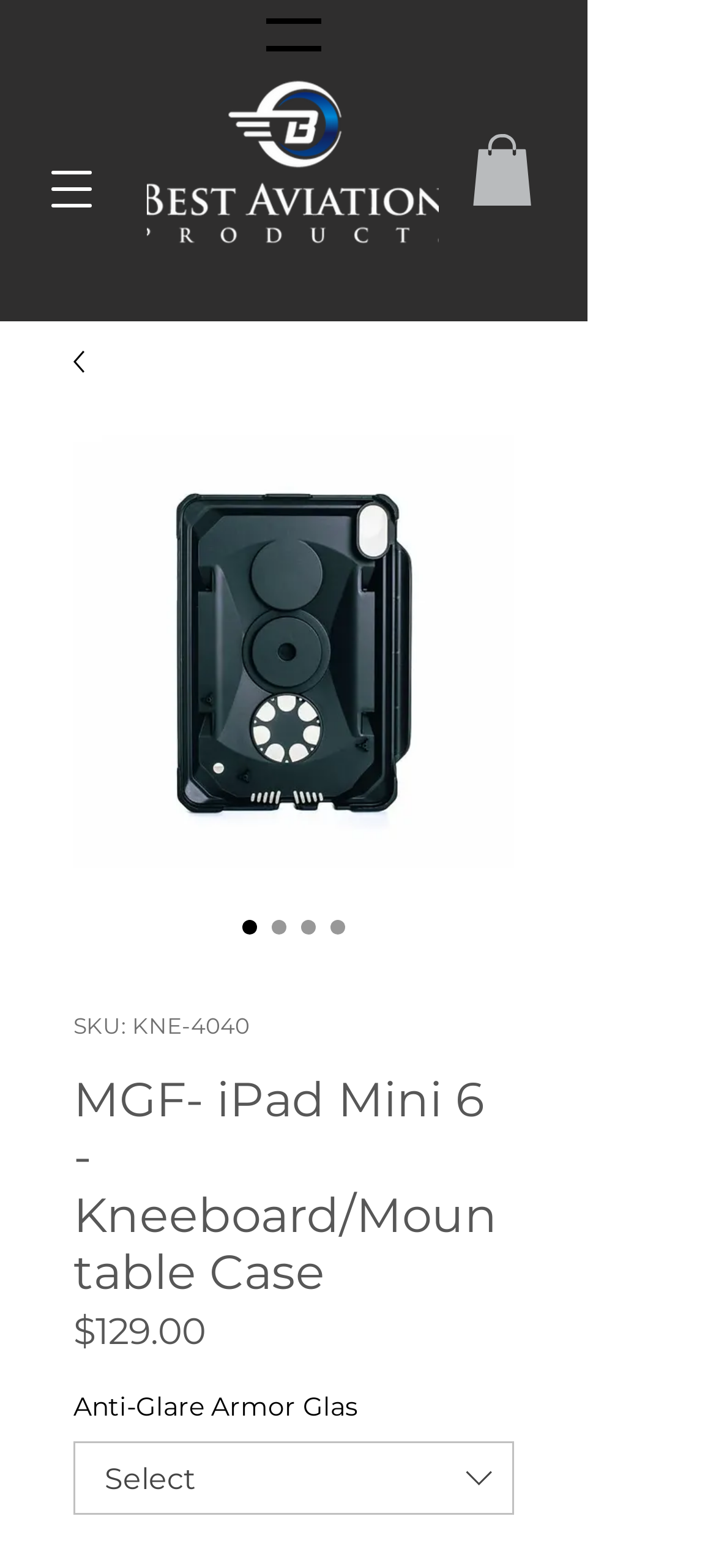Given the content of the image, can you provide a detailed answer to the question?
What is the option available in the combobox?

The option available in the combobox can be found in the product description section, where it is stated as 'Anti-Glare Armor Glas'.